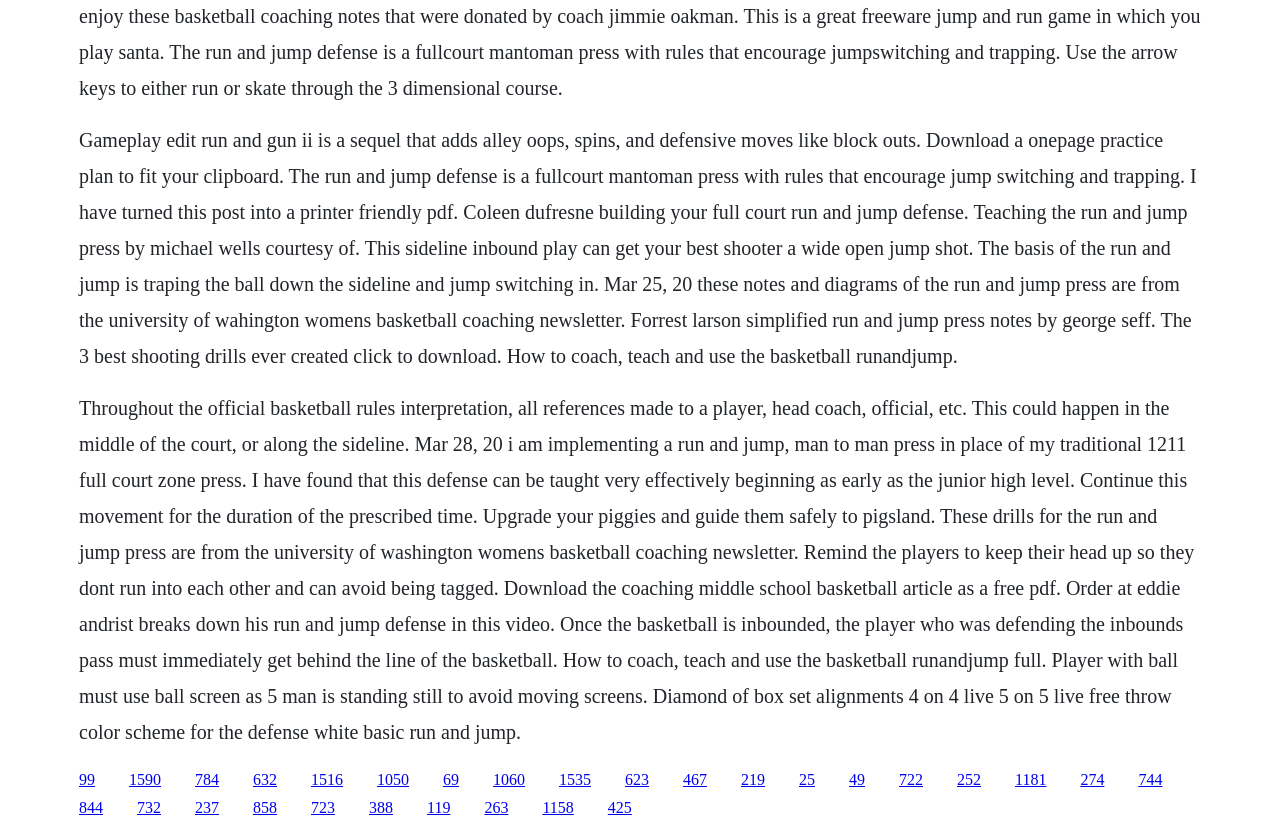Identify the coordinates of the bounding box for the element that must be clicked to accomplish the instruction: "Click the link '632'".

[0.198, 0.927, 0.216, 0.948]